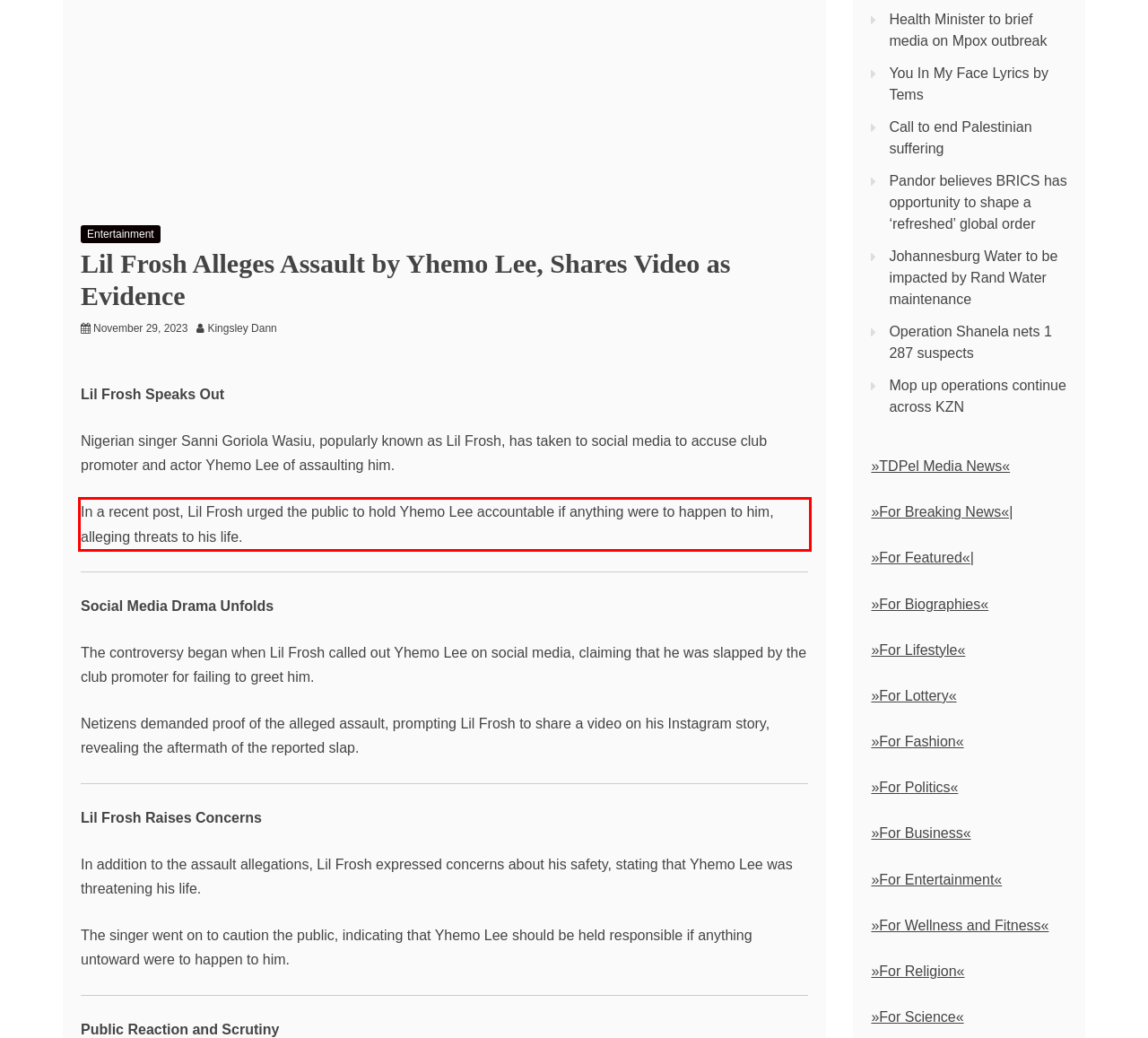Using the webpage screenshot, recognize and capture the text within the red bounding box.

In a recent post, Lil Frosh urged the public to hold Yhemo Lee accountable if anything were to happen to him, alleging threats to his life.